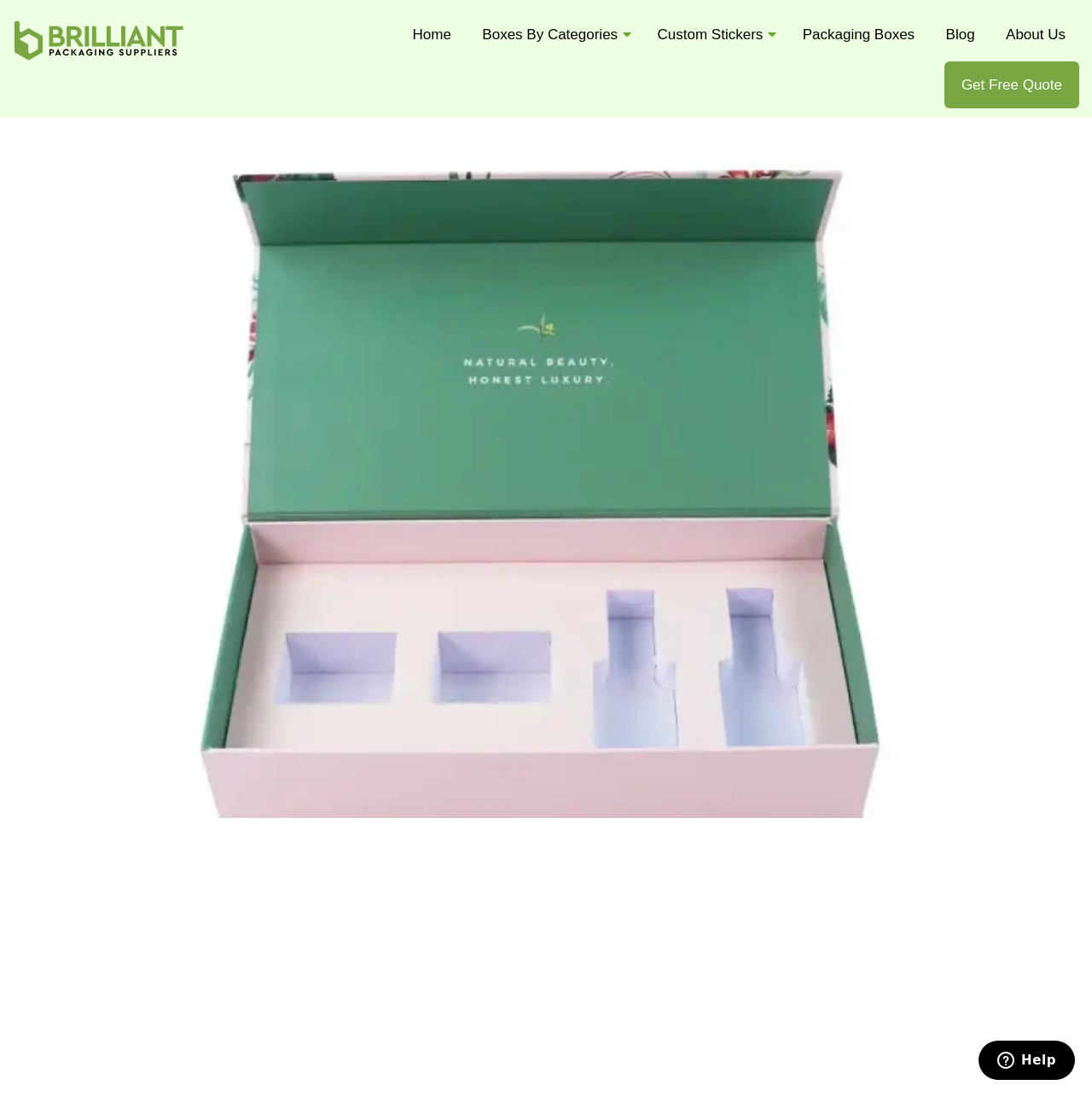Please locate the bounding box coordinates of the element that should be clicked to achieve the given instruction: "Click on the 'Home' link".

[0.365, 0.008, 0.426, 0.055]